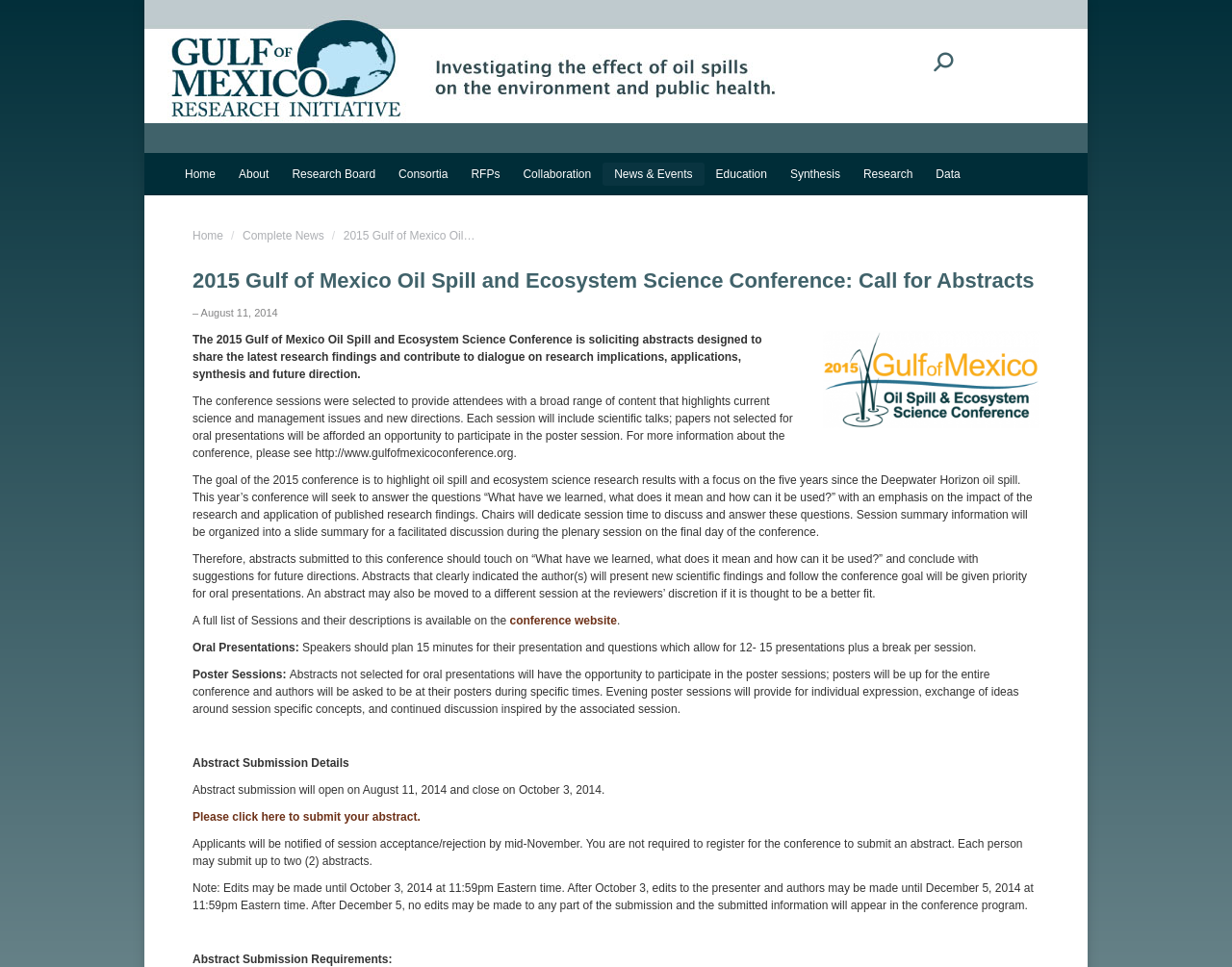What is the format of the oral presentations?
With the help of the image, please provide a detailed response to the question.

Speakers should plan 15 minutes for their presentation and questions, which allows for 12-15 presentations plus a break per session, as stated in the oral presentations section.